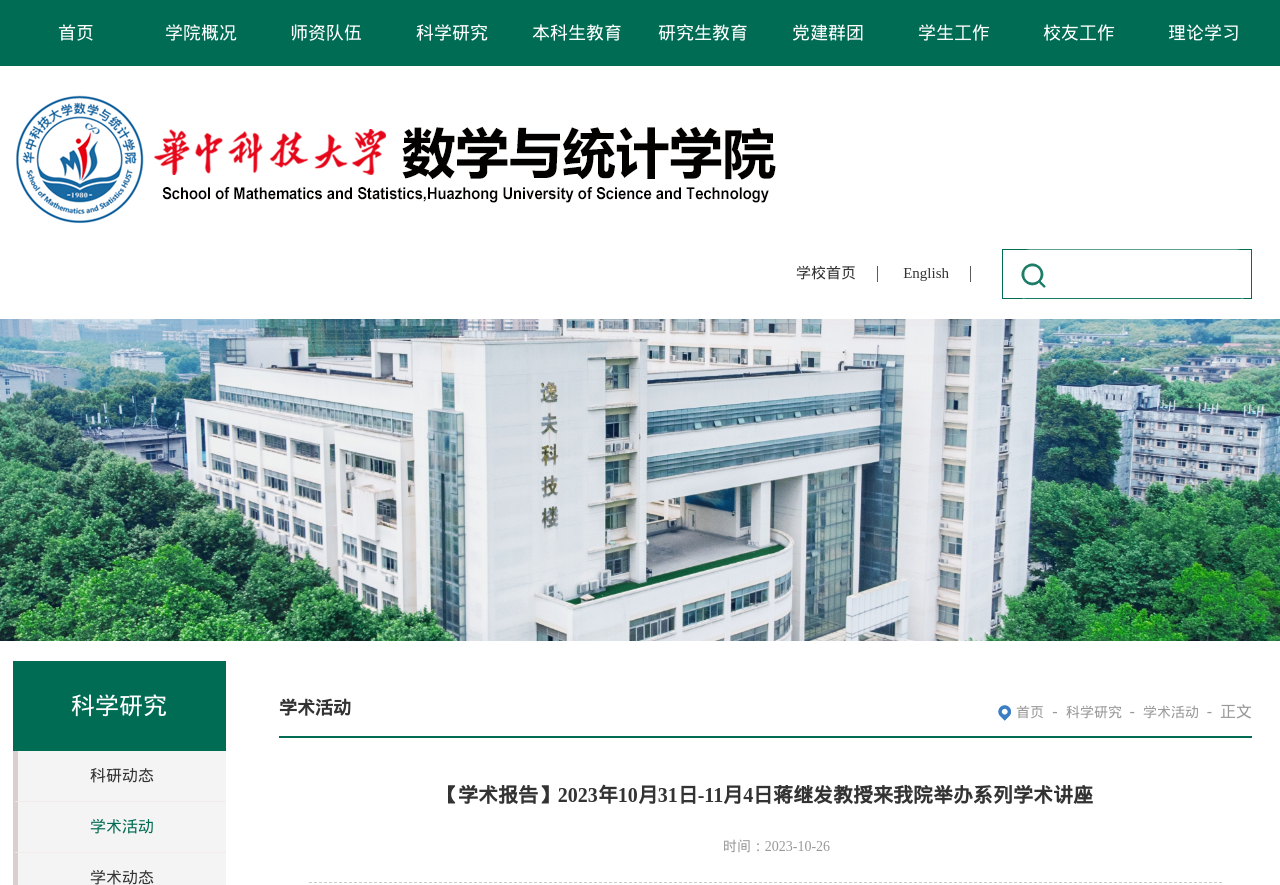Please find and report the bounding box coordinates of the element to click in order to perform the following action: "switch to English". The coordinates should be expressed as four float numbers between 0 and 1, in the format [left, top, right, bottom].

[0.706, 0.299, 0.741, 0.318]